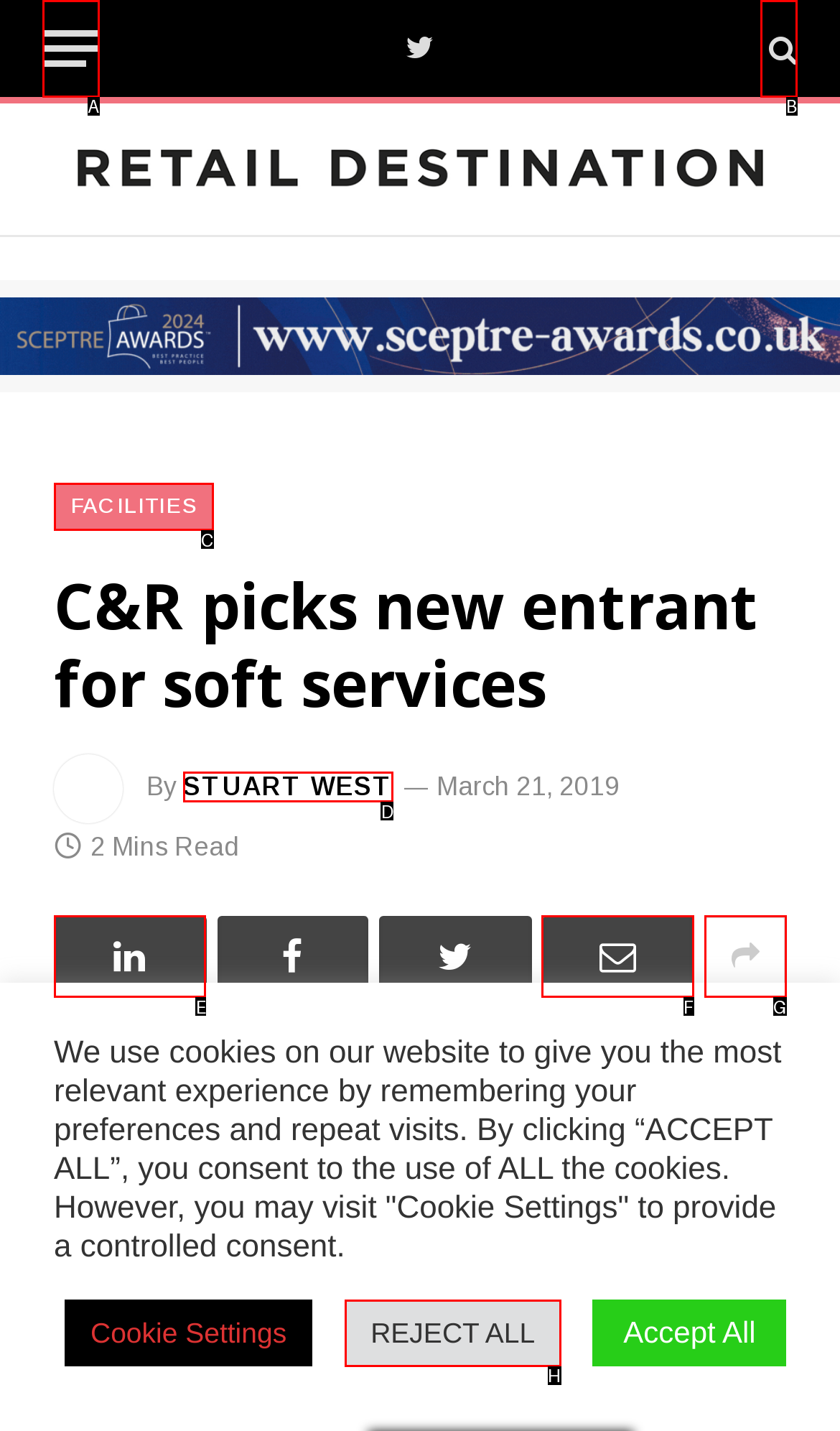Identify the HTML element that should be clicked to accomplish the task: Click the menu button
Provide the option's letter from the given choices.

A